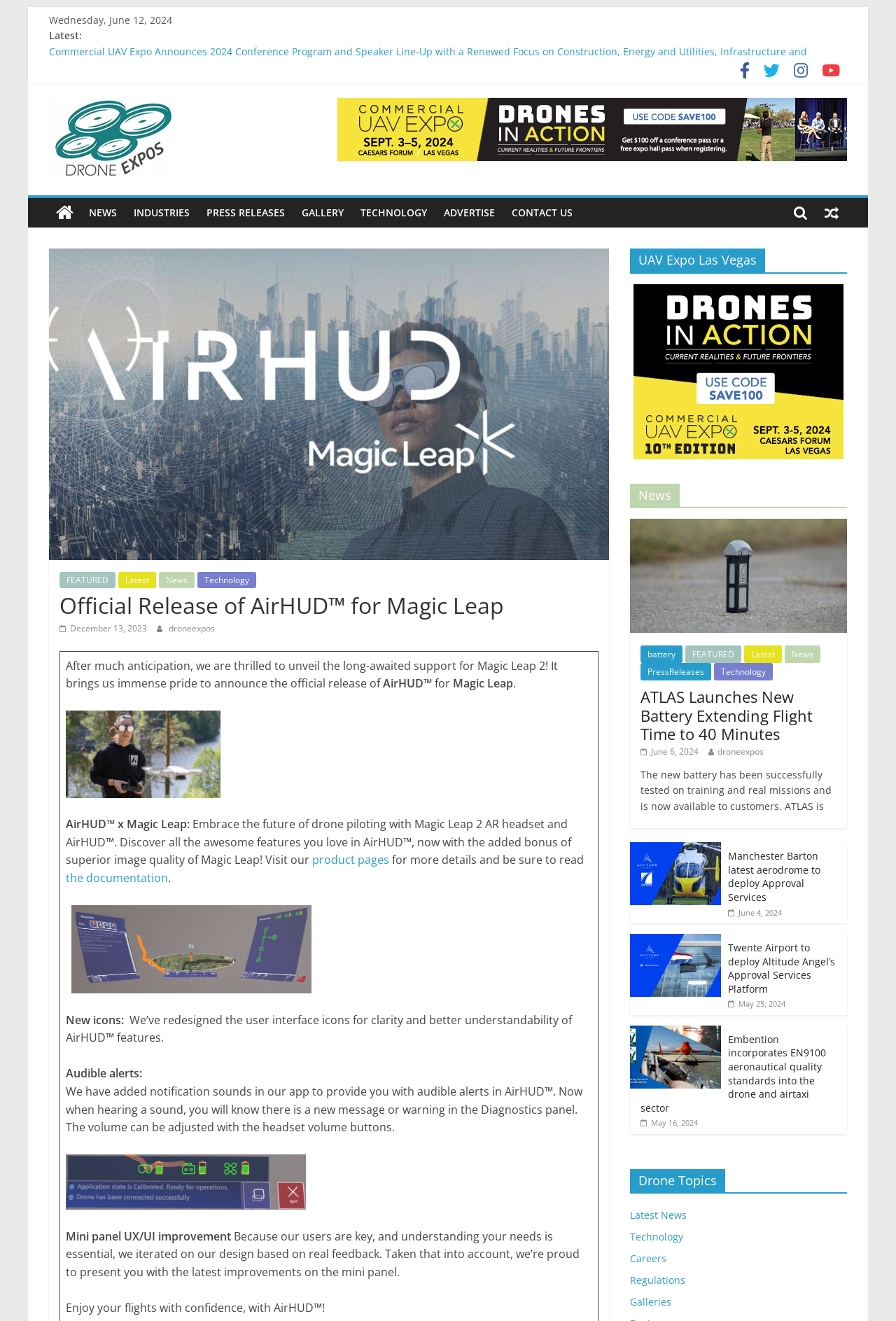Please identify the bounding box coordinates of the element that needs to be clicked to execute the following command: "Check the documentation". Provide the bounding box using four float numbers between 0 and 1, formatted as [left, top, right, bottom].

[0.073, 0.659, 0.188, 0.67]